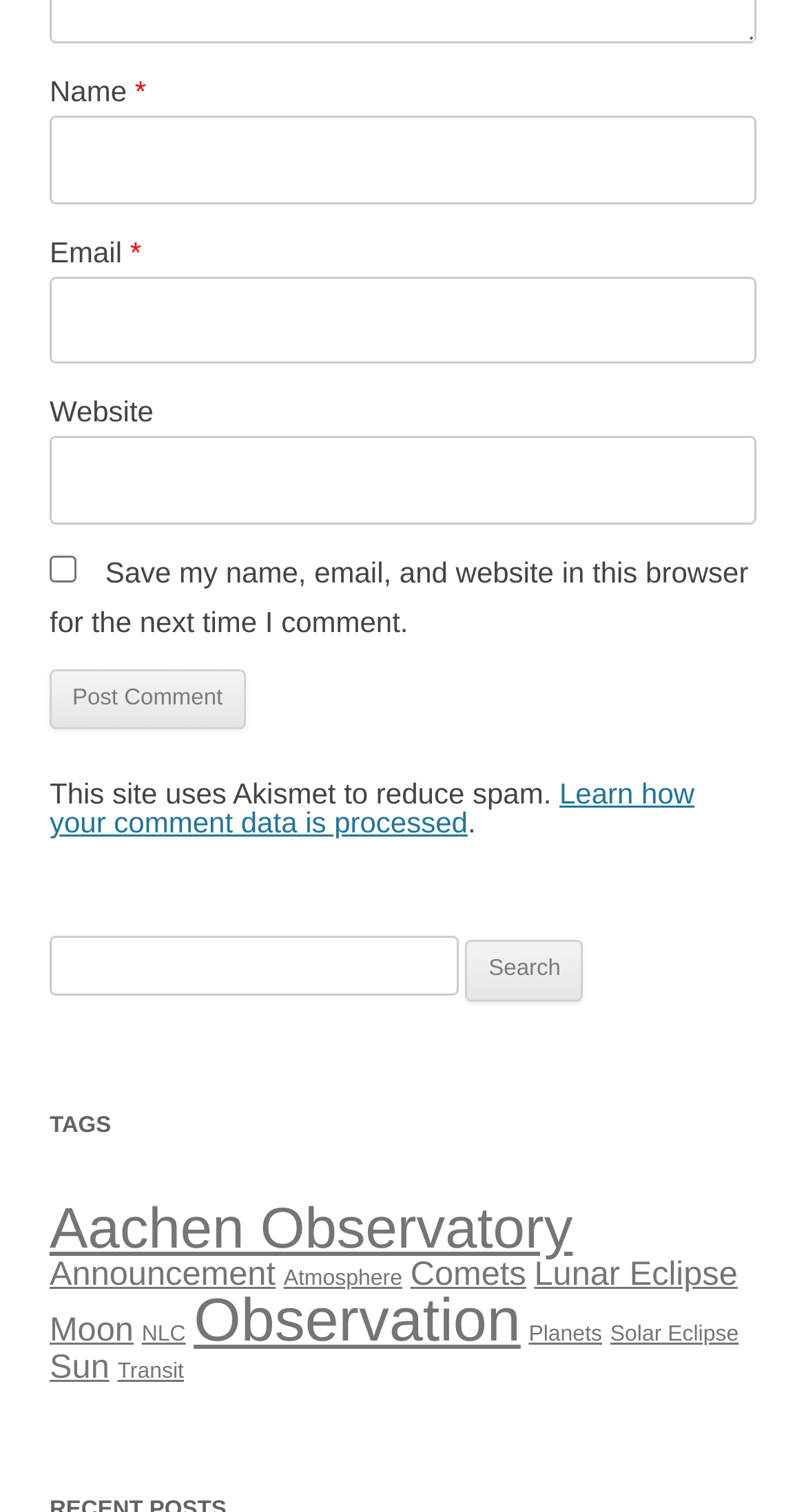Respond to the question below with a single word or phrase: What is the purpose of the button below the search textbox?

Search